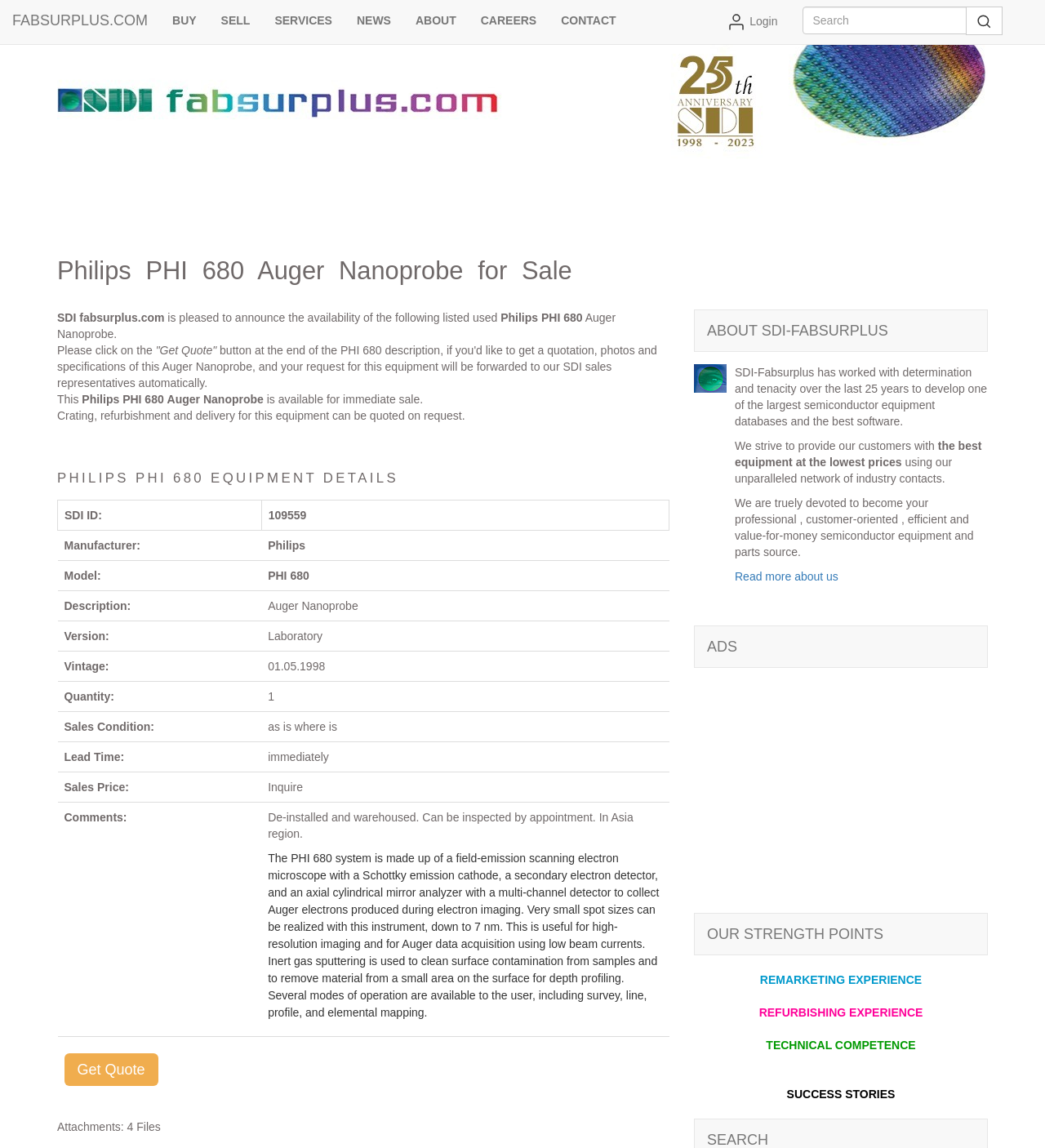Using the image as a reference, answer the following question in as much detail as possible:
How many files are attached to this equipment?

The number of attached files can be found at the bottom of the webpage, where it says 'Attachments: 4 Files'.